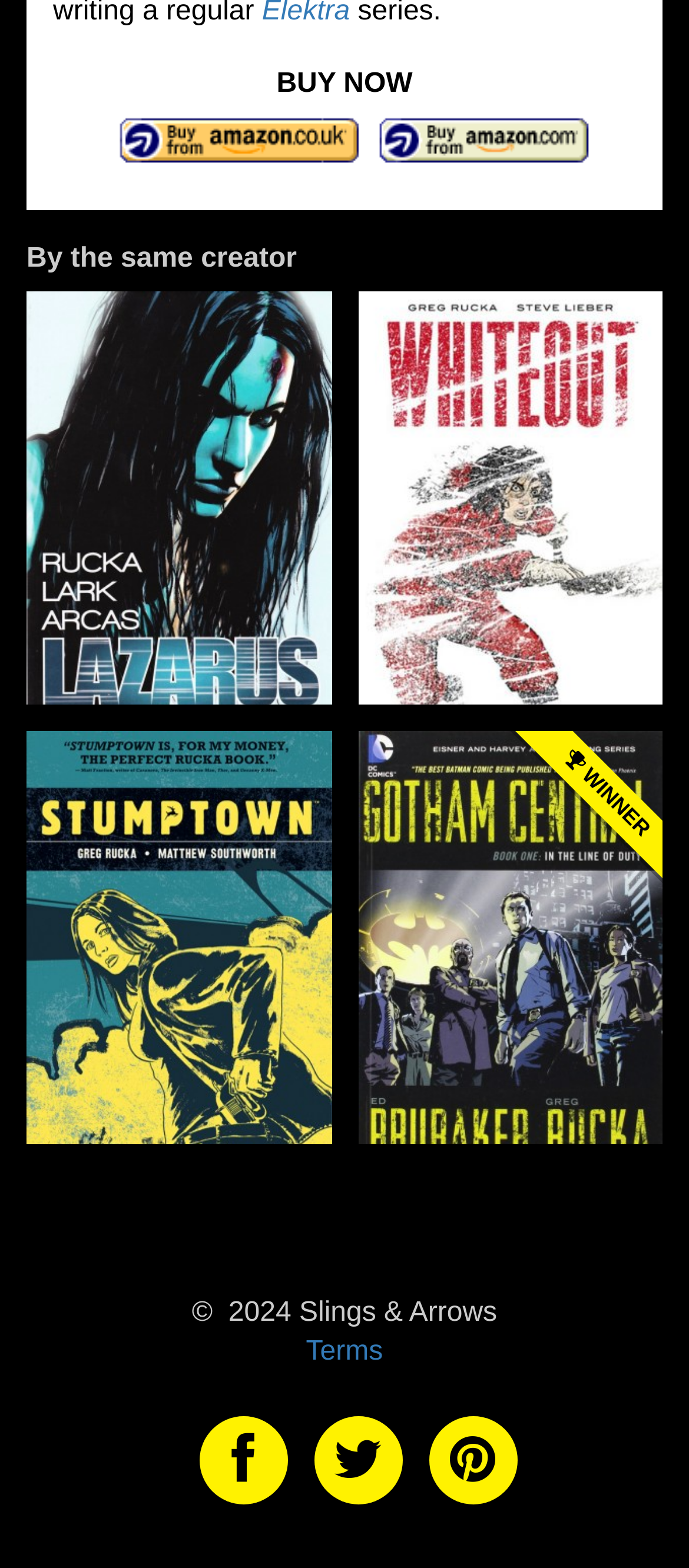Specify the bounding box coordinates (top-left x, top-left y, bottom-right x, bottom-right y) of the UI element in the screenshot that matches this description: Terms

[0.444, 0.853, 0.556, 0.872]